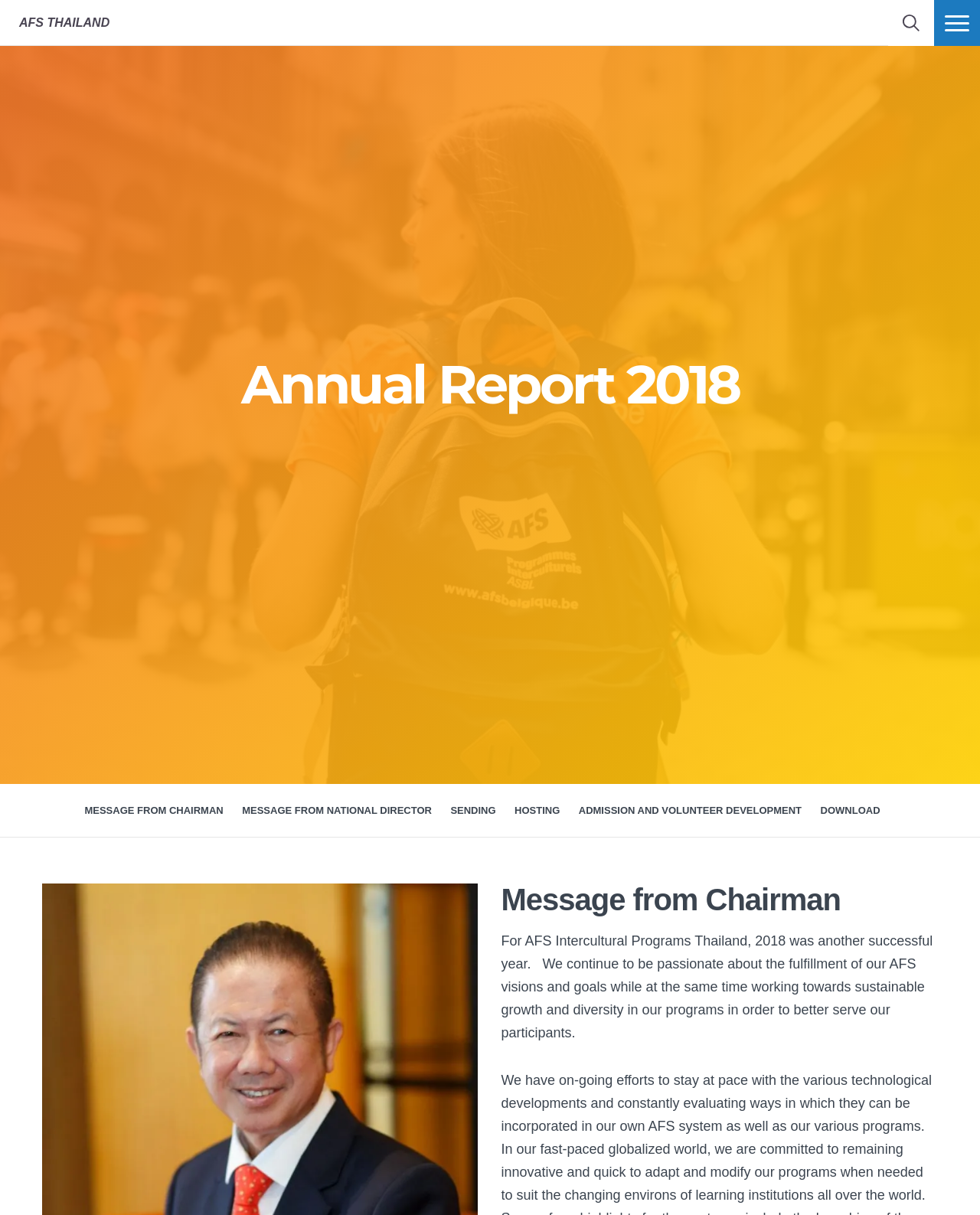Locate the bounding box coordinates of the clickable area needed to fulfill the instruction: "Click the search button".

[0.906, 0.0, 0.953, 0.038]